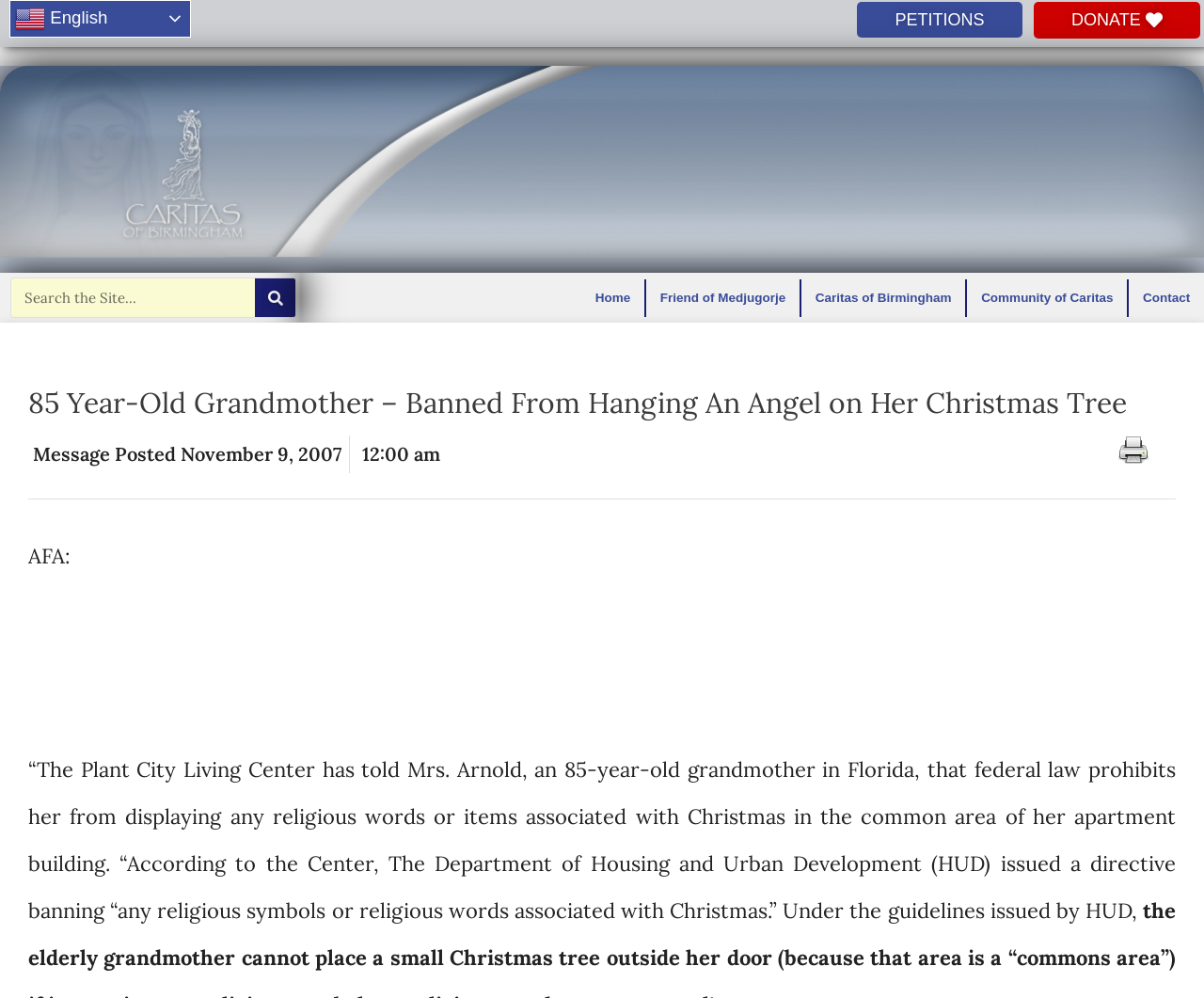What is the topic of the article?
Provide a detailed and extensive answer to the question.

The topic of the article is about an 85-year-old grandmother being banned from hanging an angel on her Christmas tree because the heading '85 Year-Old Grandmother – Banned From Hanging An Angel on Her Christmas Tree' and the article content mention this topic.